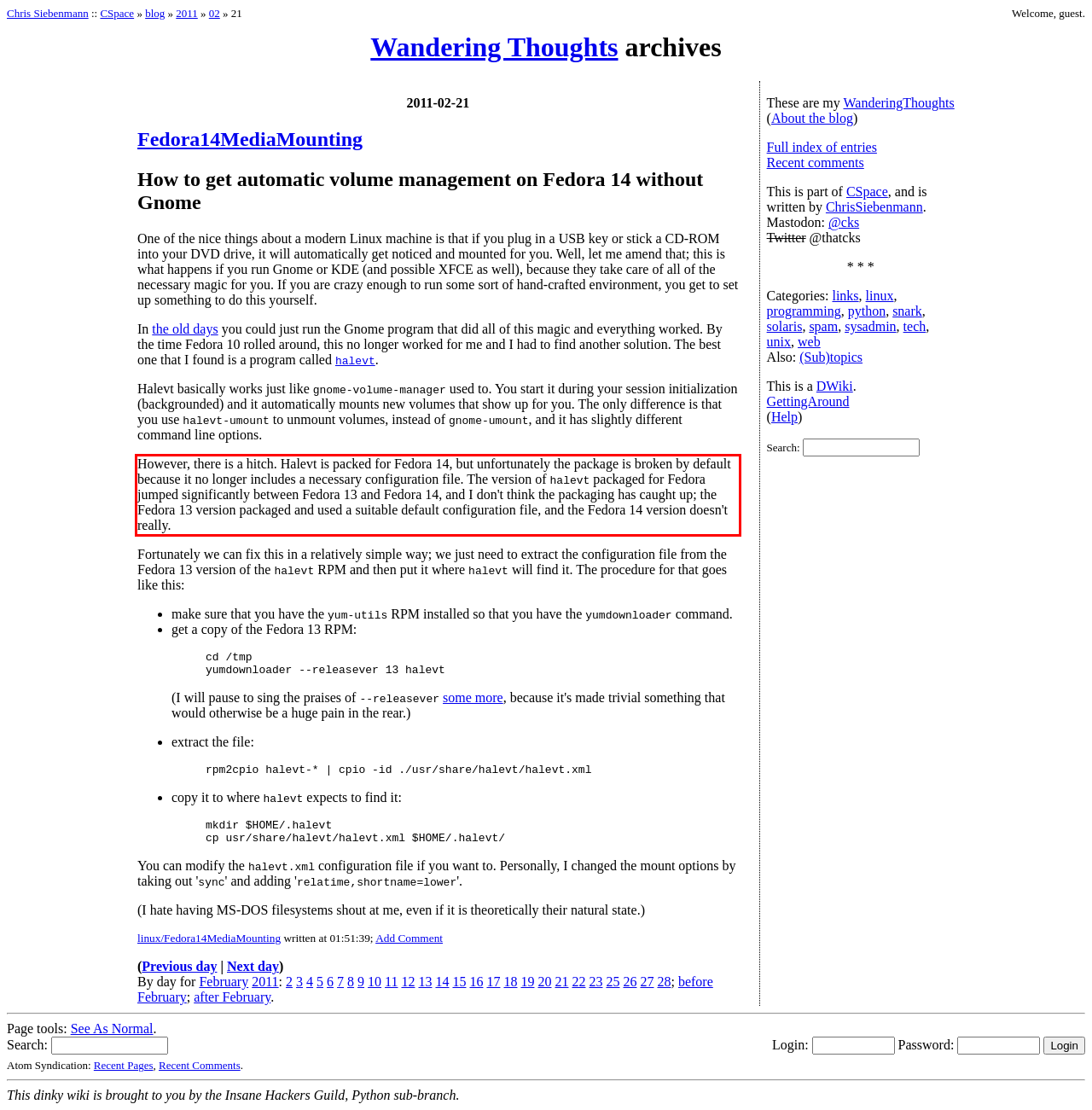Given a webpage screenshot, identify the text inside the red bounding box using OCR and extract it.

However, there is a hitch. Halevt is packed for Fedora 14, but unfortunately the package is broken by default because it no longer includes a necessary configuration file. The version of halevt packaged for Fedora jumped significantly between Fedora 13 and Fedora 14, and I don't think the packaging has caught up; the Fedora 13 version packaged and used a suitable default configuration file, and the Fedora 14 version doesn't really.